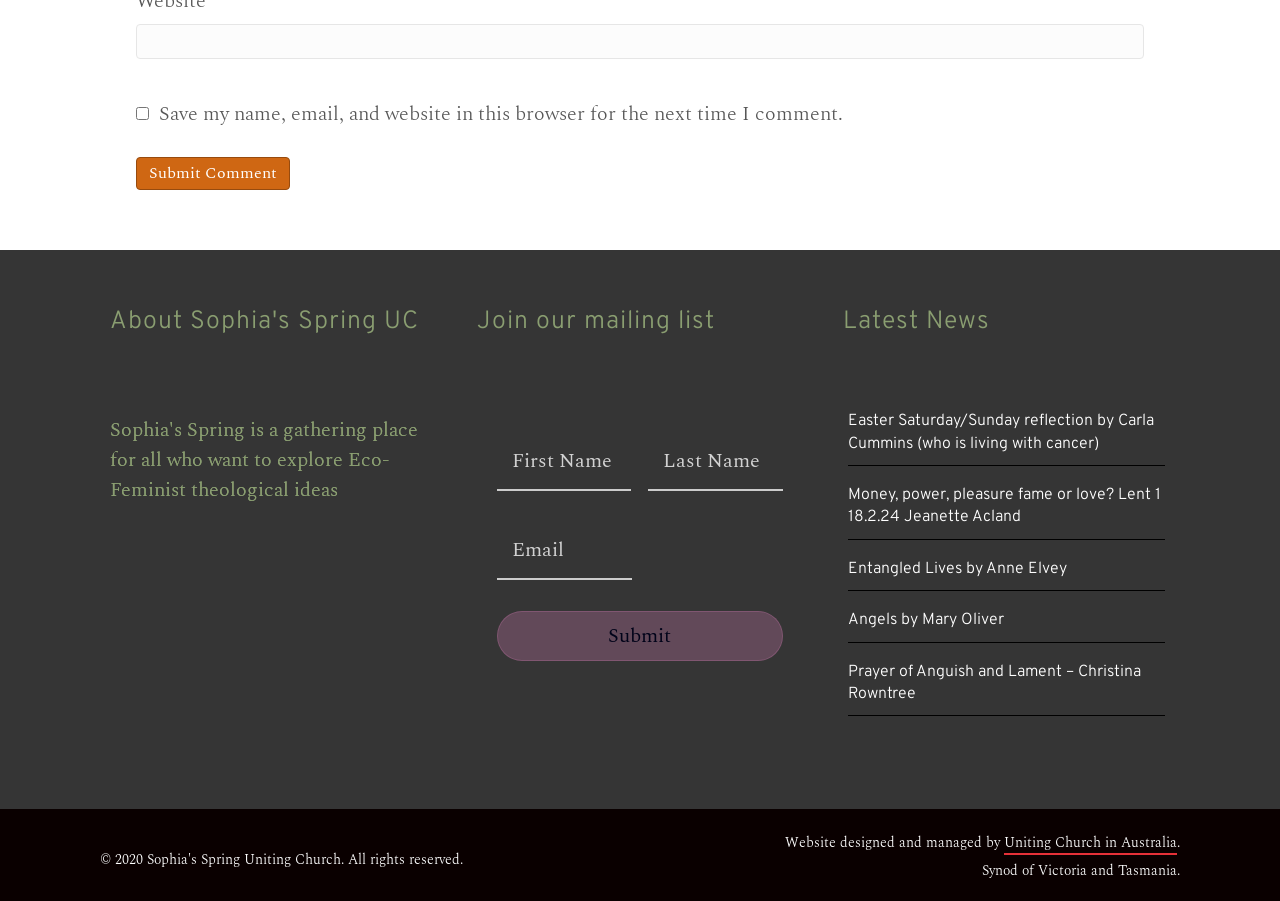How many headings are there on the webpage?
Respond to the question with a single word or phrase according to the image.

4